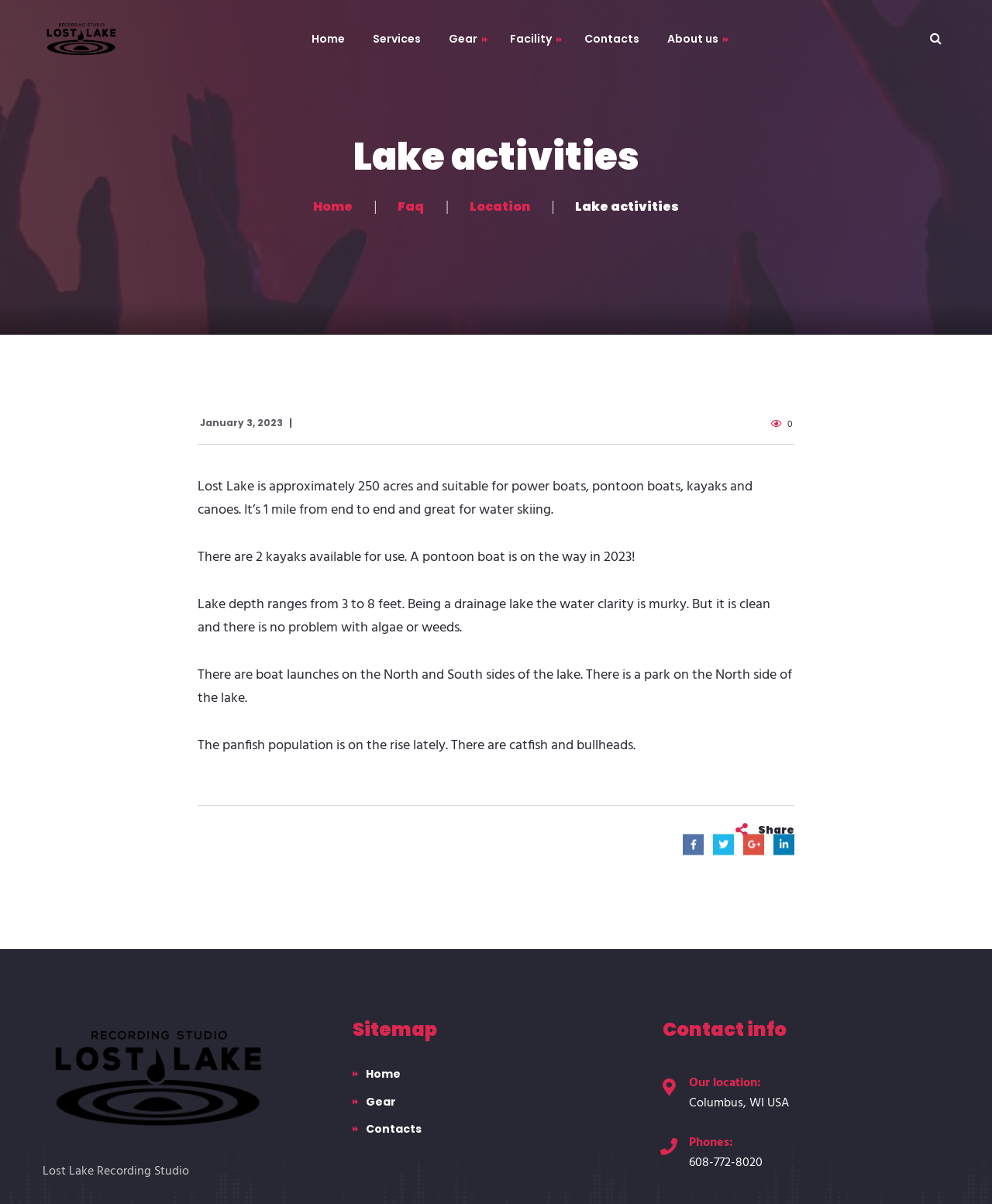Determine the bounding box coordinates of the section to be clicked to follow the instruction: "Read about Lost Lake". The coordinates should be given as four float numbers between 0 and 1, formatted as [left, top, right, bottom].

[0.199, 0.395, 0.759, 0.433]